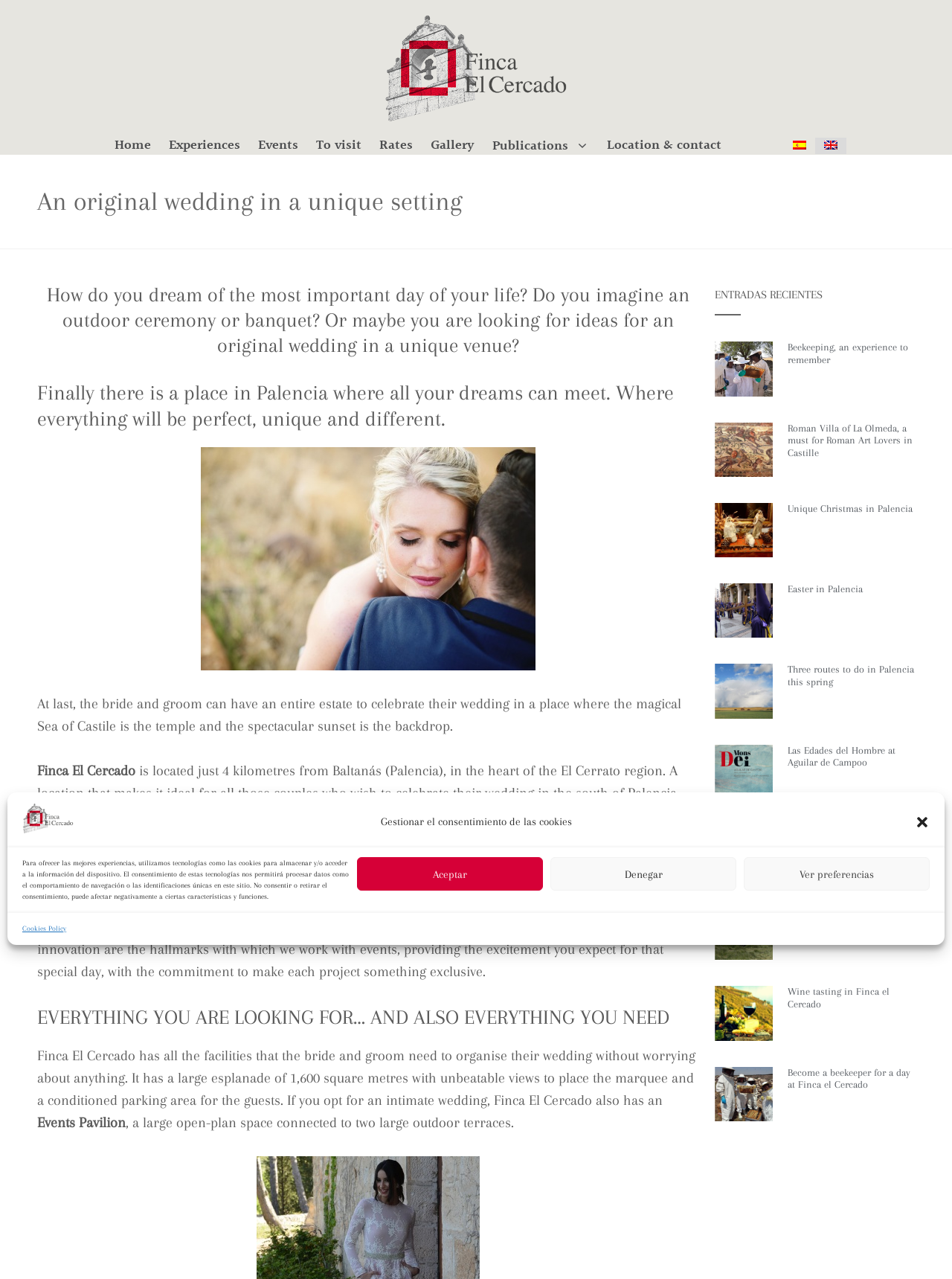How many square metres is the esplanade of Finca El Cercado? Based on the screenshot, please respond with a single word or phrase.

1,600